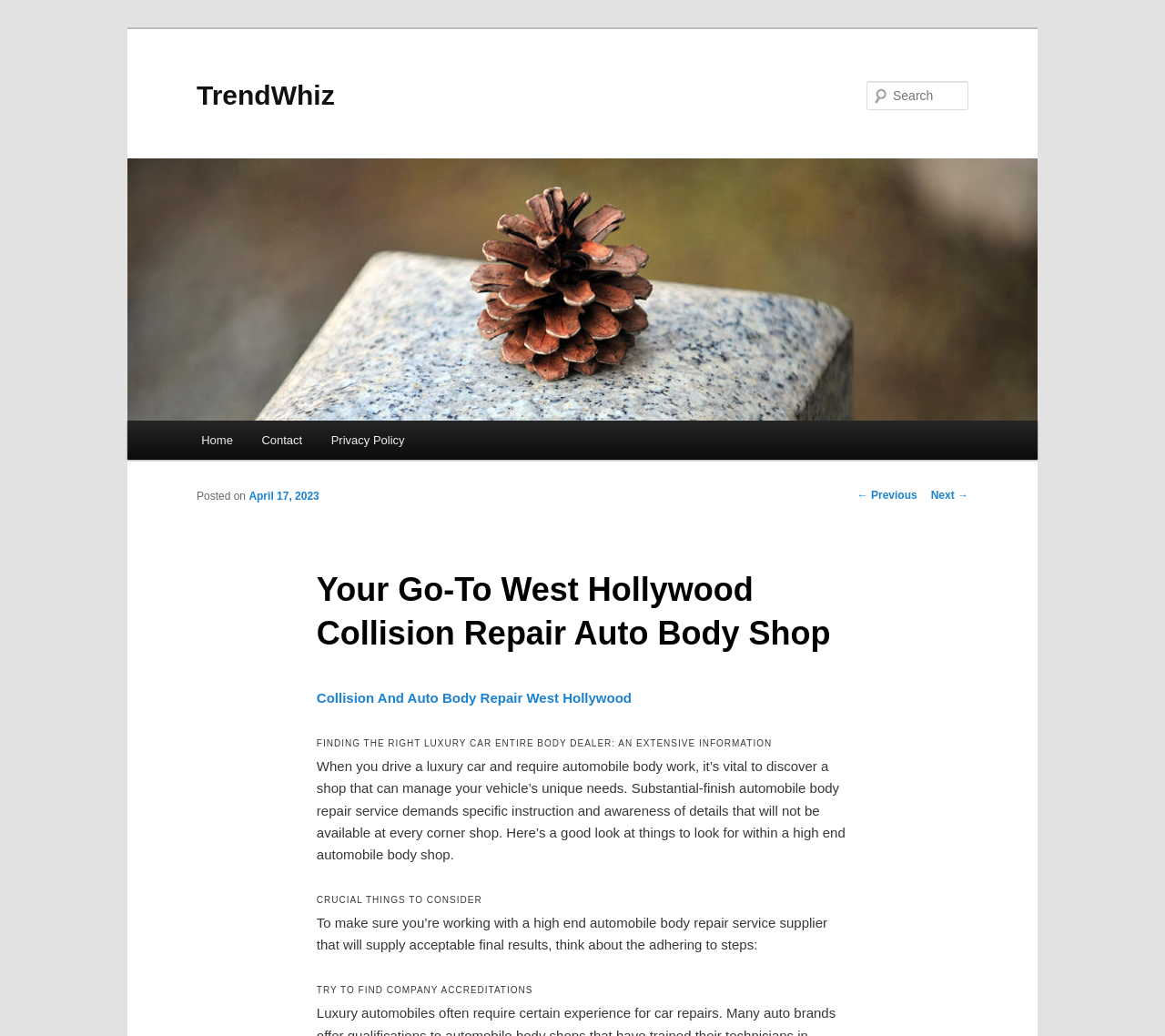Can you find the bounding box coordinates for the UI element given this description: "Contact"? Provide the coordinates as four float numbers between 0 and 1: [left, top, right, bottom].

[0.212, 0.406, 0.272, 0.444]